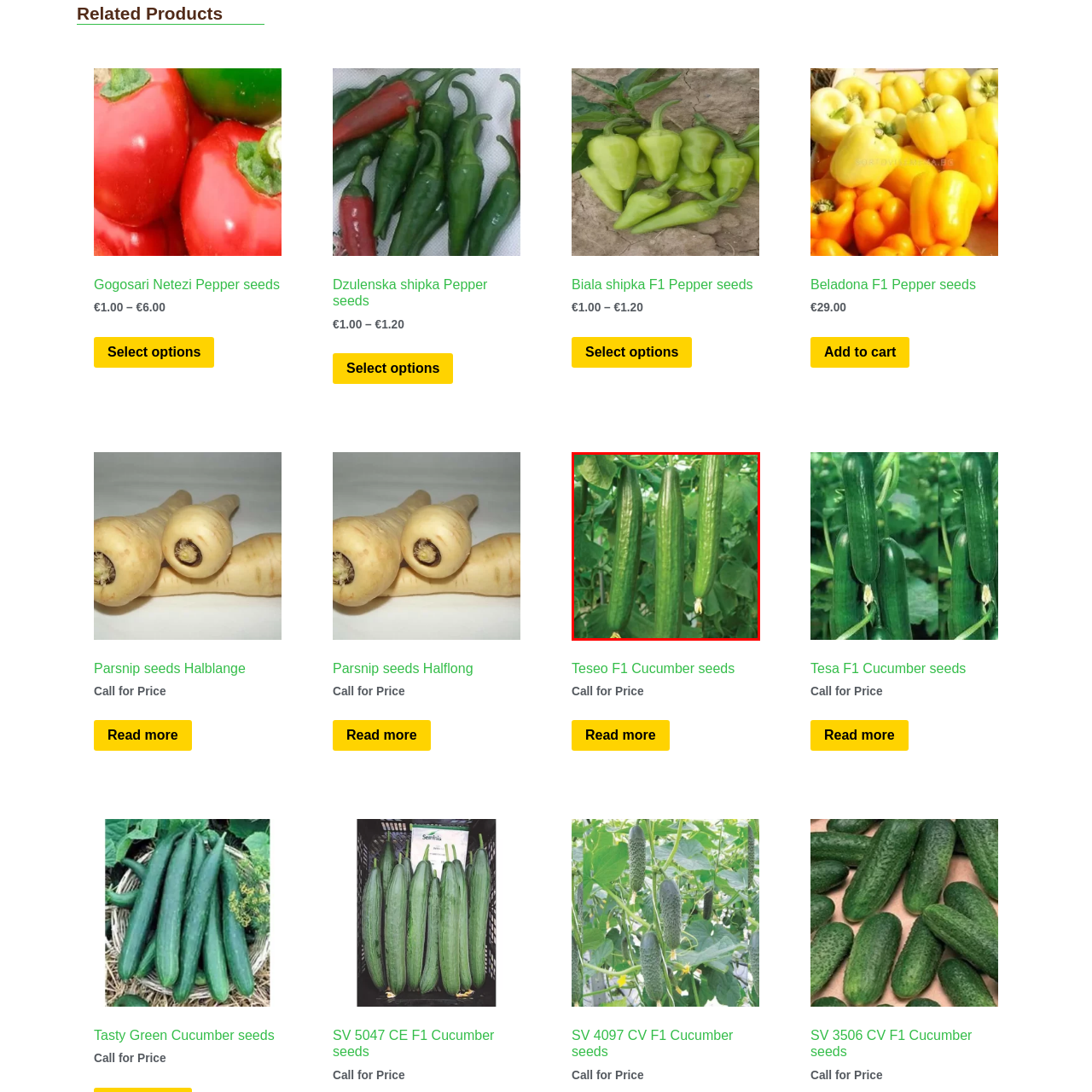Please look at the image highlighted by the red bounding box and provide a single word or phrase as an answer to this question:
What is the environment in which the cucumbers are growing?

Thriving